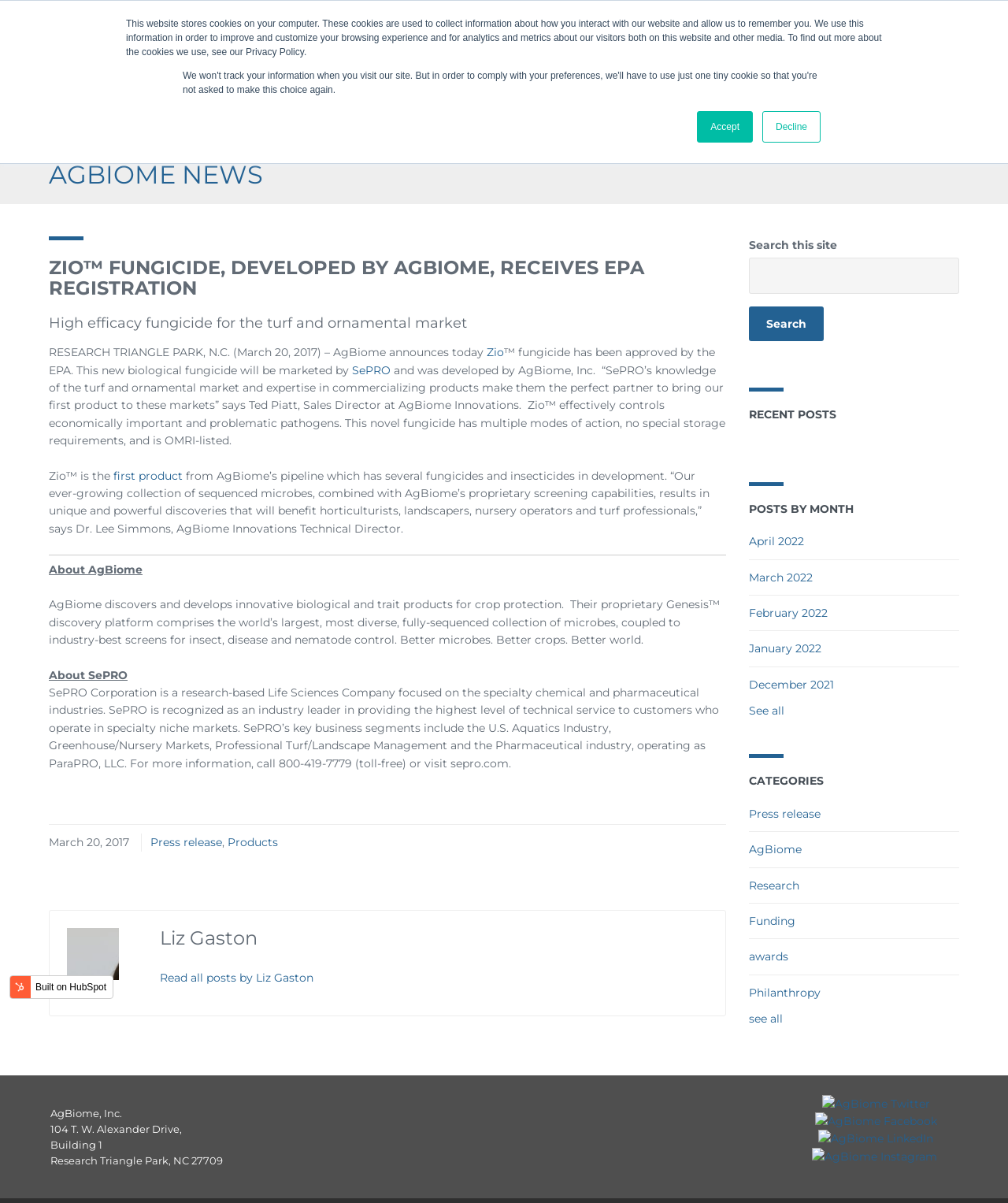What is the name of the company that will market Zio fungicide?
Could you please answer the question thoroughly and with as much detail as possible?

The answer can be found in the text 'This new biological fungicide will be marketed by SePRO' which indicates that SePRO is the company that will market Zio fungicide.